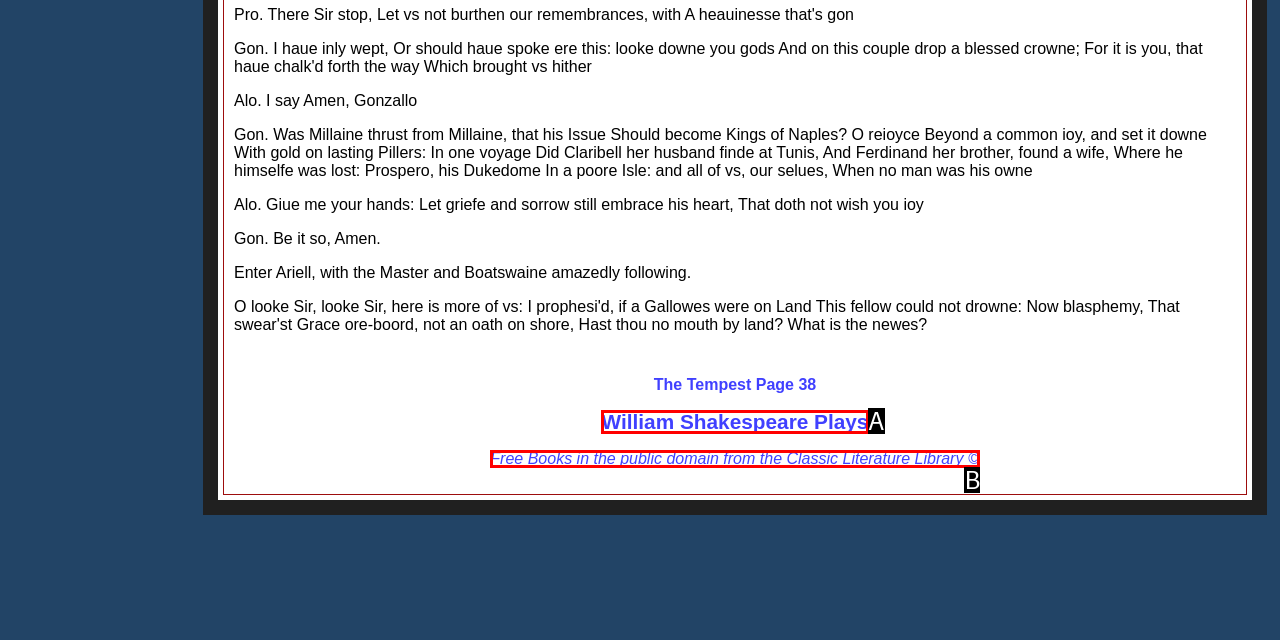Find the HTML element that matches the description provided: William Shakespeare Plays
Answer using the corresponding option letter.

A